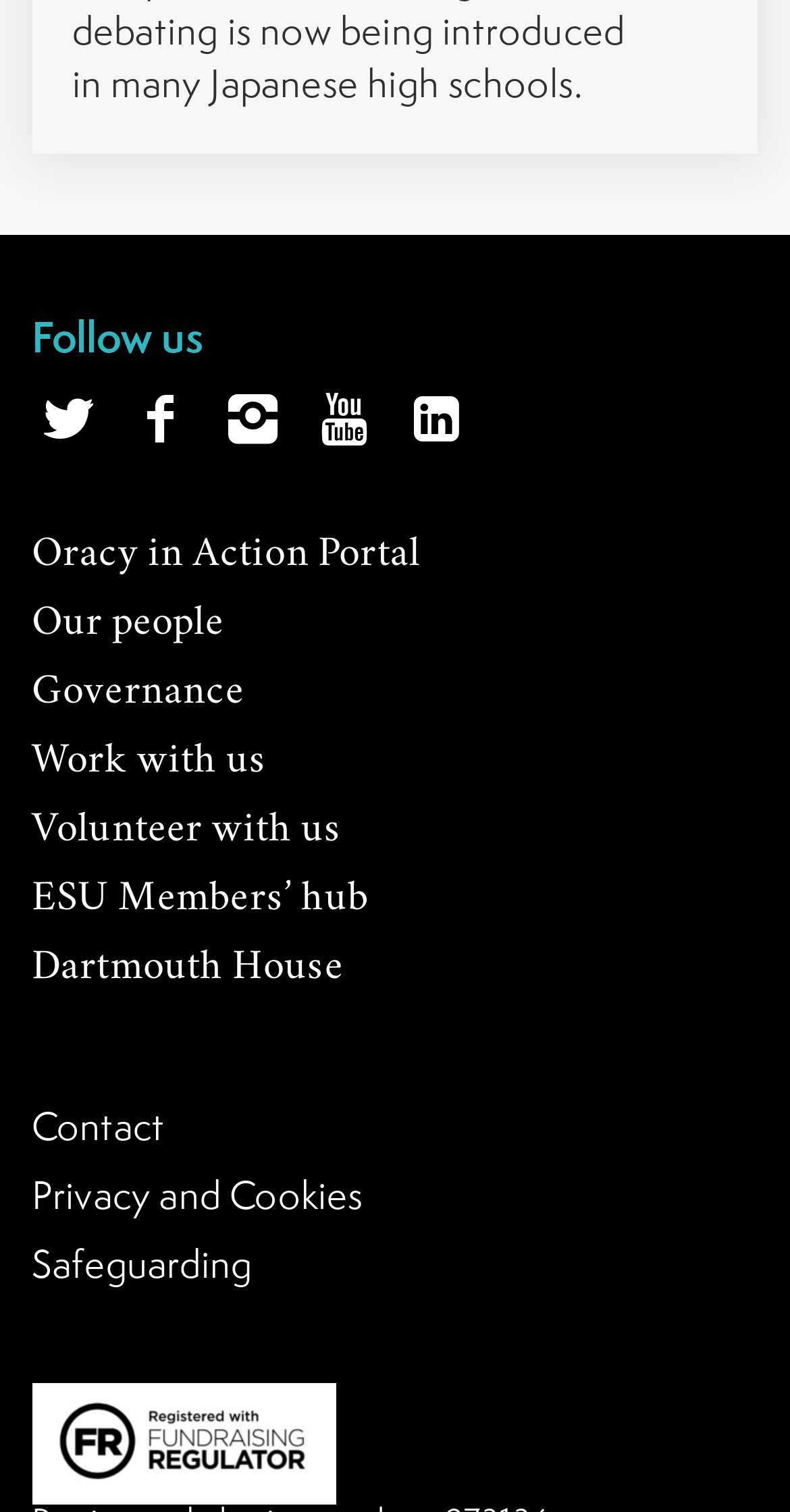Identify the bounding box coordinates of the specific part of the webpage to click to complete this instruction: "Contact us".

[0.04, 0.736, 0.209, 0.76]